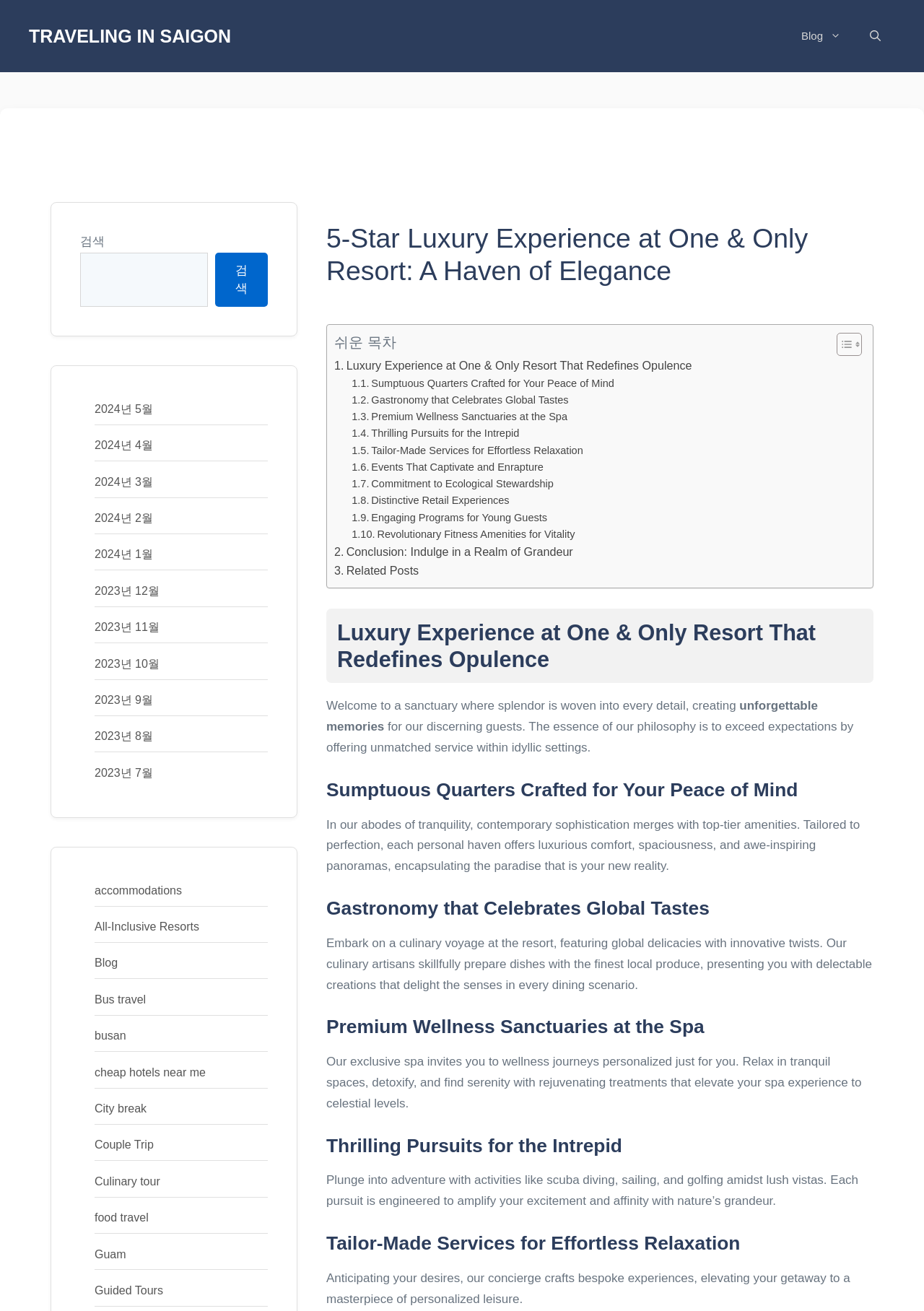Based on the element description, predict the bounding box coordinates (top-left x, top-left y, bottom-right x, bottom-right y) for the UI element in the screenshot: Commitment to Ecological Stewardship

[0.381, 0.363, 0.599, 0.376]